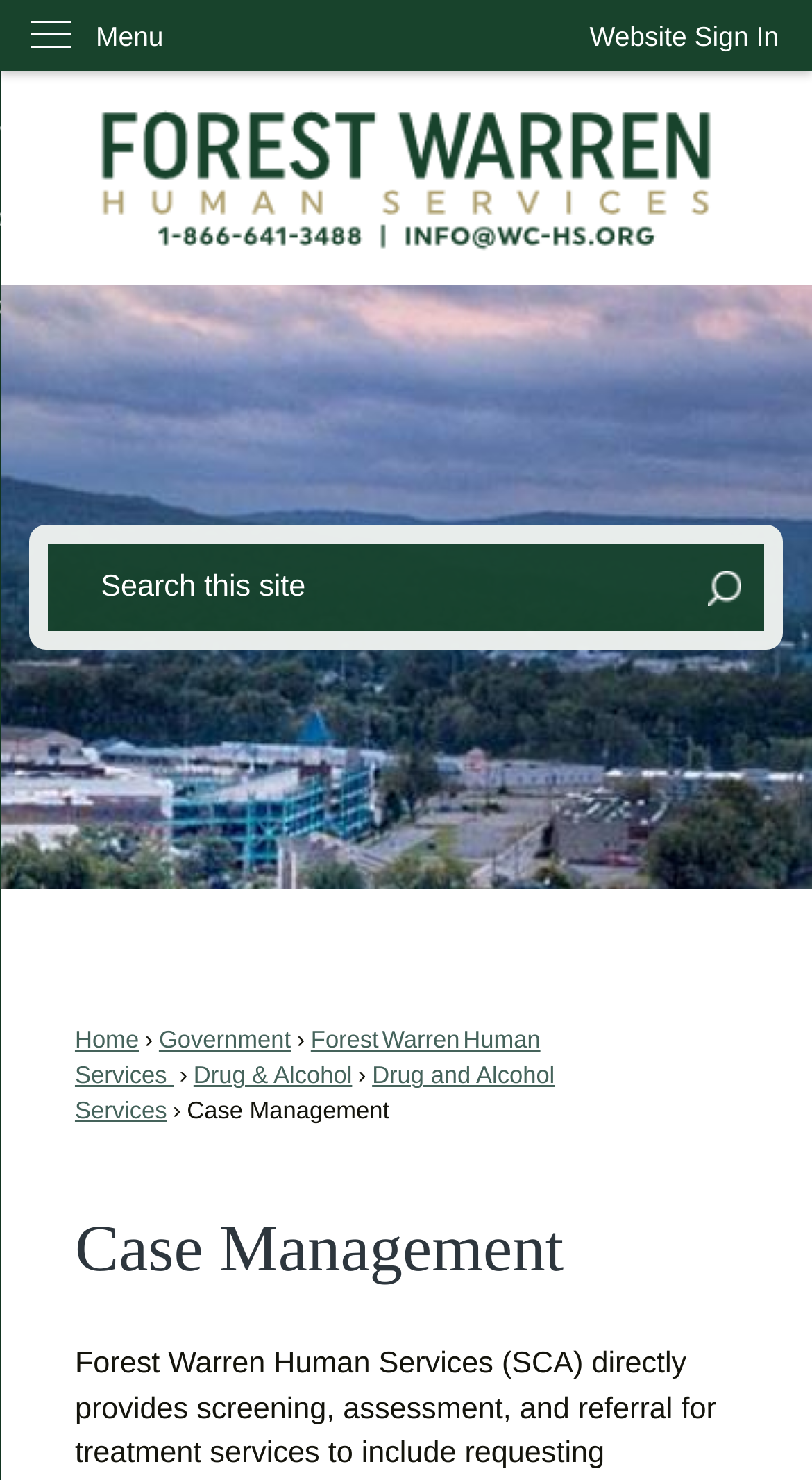Can you determine the bounding box coordinates of the area that needs to be clicked to fulfill the following instruction: "Click on LGBT+ HISTORY MONTH CALENDAR OF EVENTS"?

None